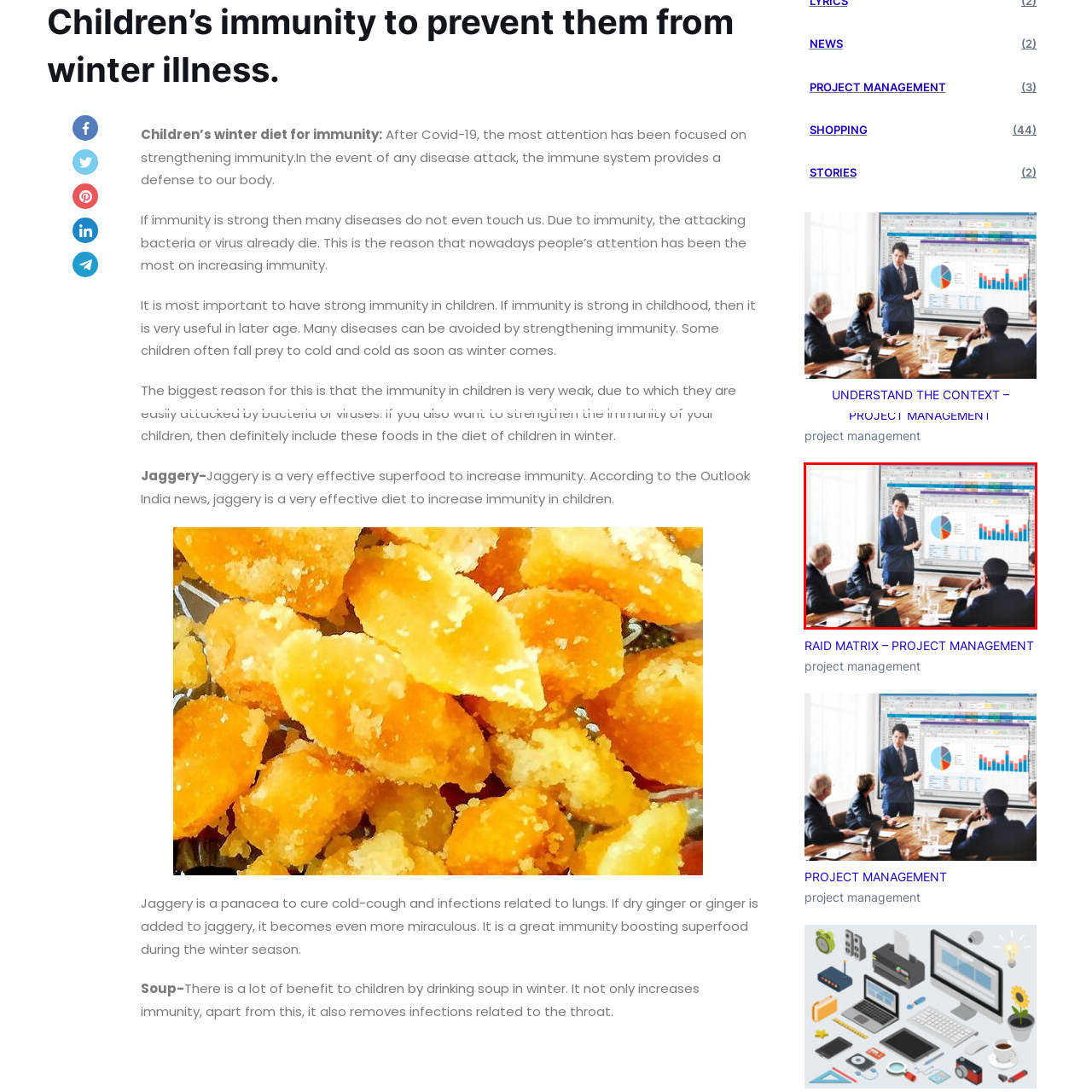Look closely at the part of the image inside the red bounding box, then respond in a word or phrase: What type of graphs are displayed on the screen?

Pie chart and bar graphs